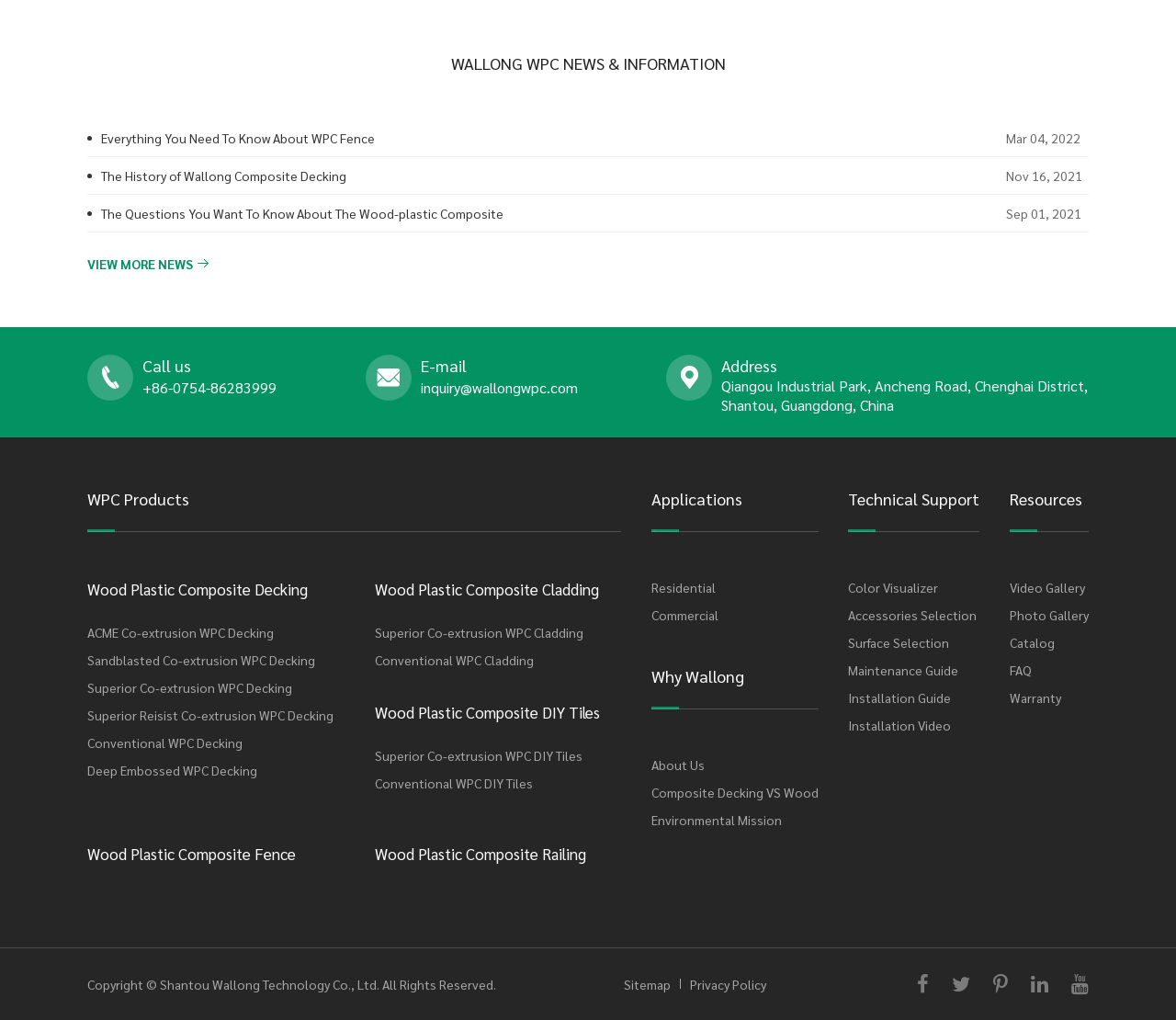Please specify the coordinates of the bounding box for the element that should be clicked to carry out this instruction: "Explore applications". The coordinates must be four float numbers between 0 and 1, formatted as [left, top, right, bottom].

[0.554, 0.478, 0.696, 0.522]